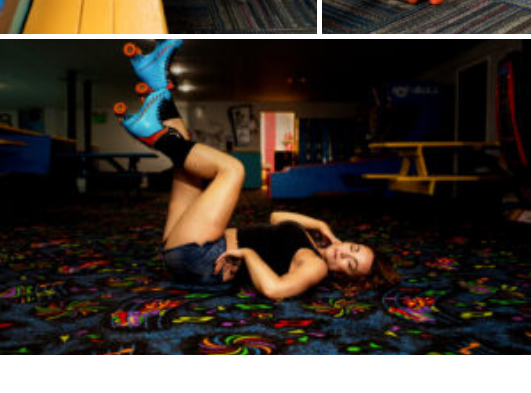Offer a detailed explanation of what is depicted in the image.

The image captures a vibrant roller skating rink, showcasing a blend of activity and artistry. In the foreground, a woman lies playfully on the colorful, patterned rink floor, dressed in a black top and denim shorts, exuding confidence and fun. Her legs are adorned with bright blue and orange roller skates, adding a pop of color to the scene. 

The unique floor pattern—whimsical swirls and colors—enhances the lively atmosphere, while the blurred background features seating and tables, indicating a social setting filled with laughter and enjoyment. The overall composition radiates a sense of freedom and playfulness, emblematic of the joy found in roller skating environments.